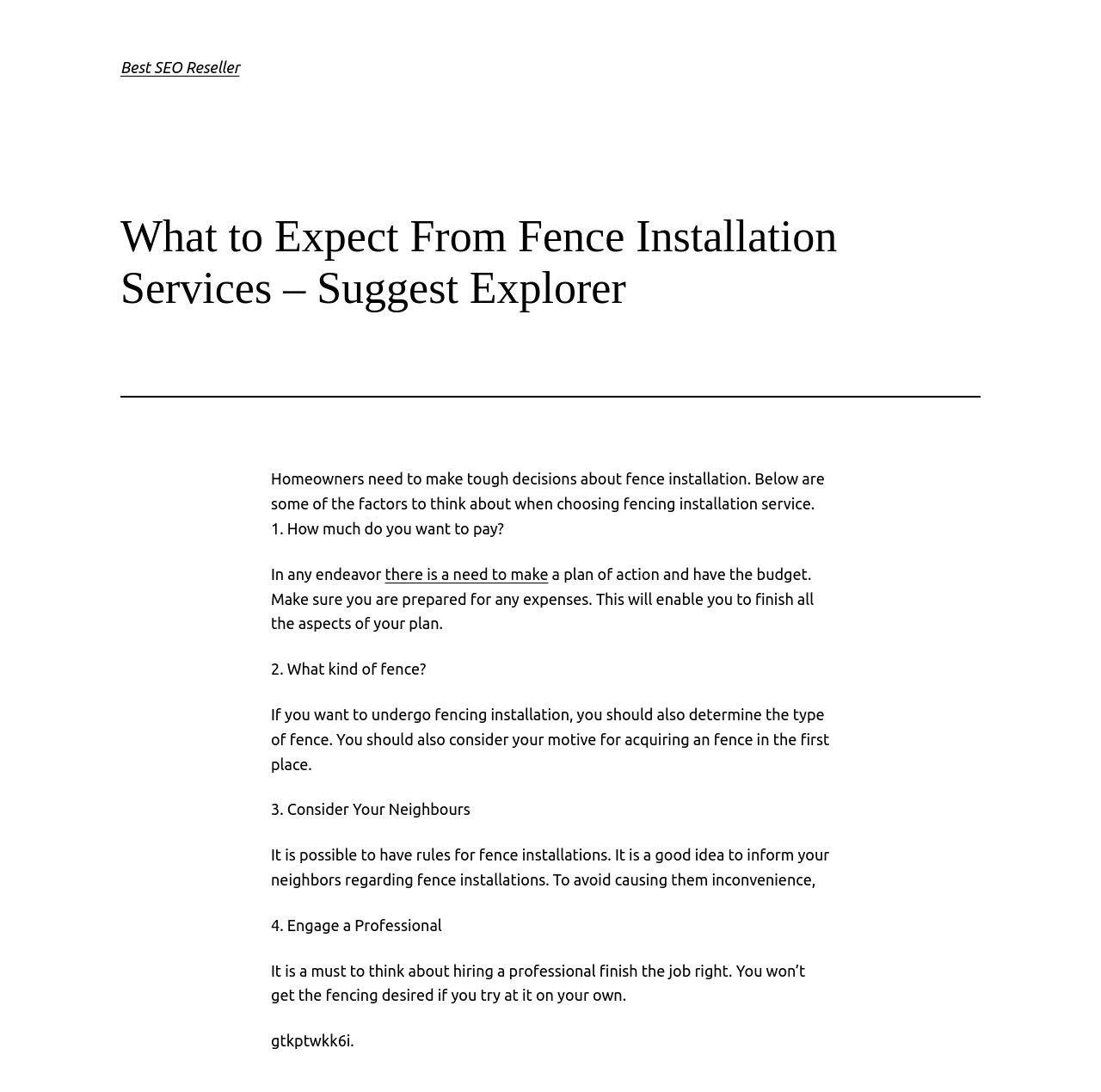What is the consequence of not hiring a professional for fence installation?
Please provide a comprehensive answer based on the contents of the image.

The webpage states that it is a must to think about hiring a professional to finish the job right, and if you try to do it on your own, you won't get the fencing desired, implying that professionals are necessary for a successful fence installation.